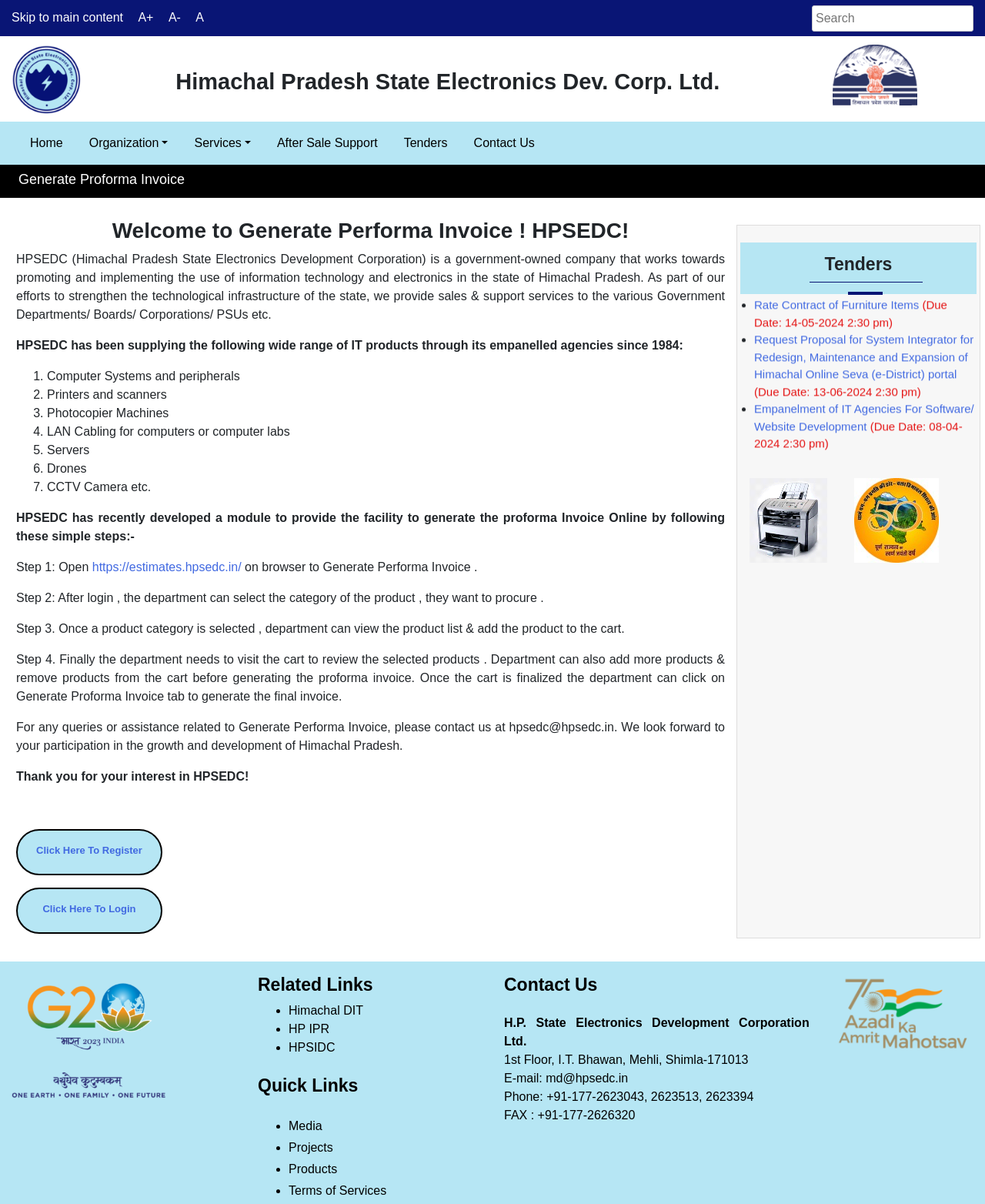What is the contact email for queries related to Generate Performa Invoice?
Please provide a comprehensive answer based on the details in the screenshot.

The contact email for queries related to Generate Performa Invoice can be found in the paragraph 'For any queries or assistance related to Generate Performa Invoice, please contact us at hpsedc@hpsedc.in.' which is located in the main content area of the webpage.